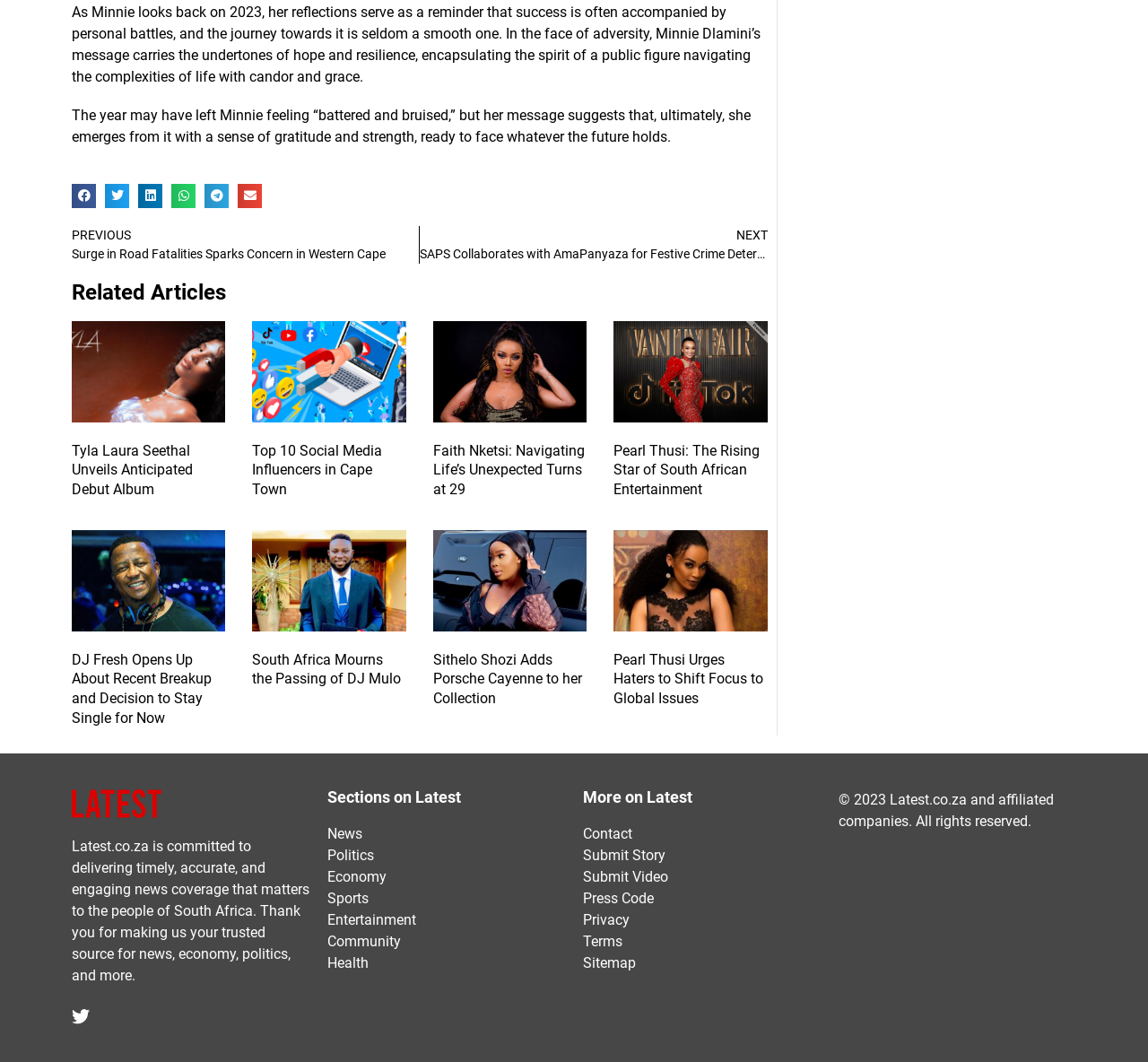Identify the bounding box coordinates of the HTML element based on this description: "aria-label="Share on facebook"".

[0.062, 0.173, 0.084, 0.196]